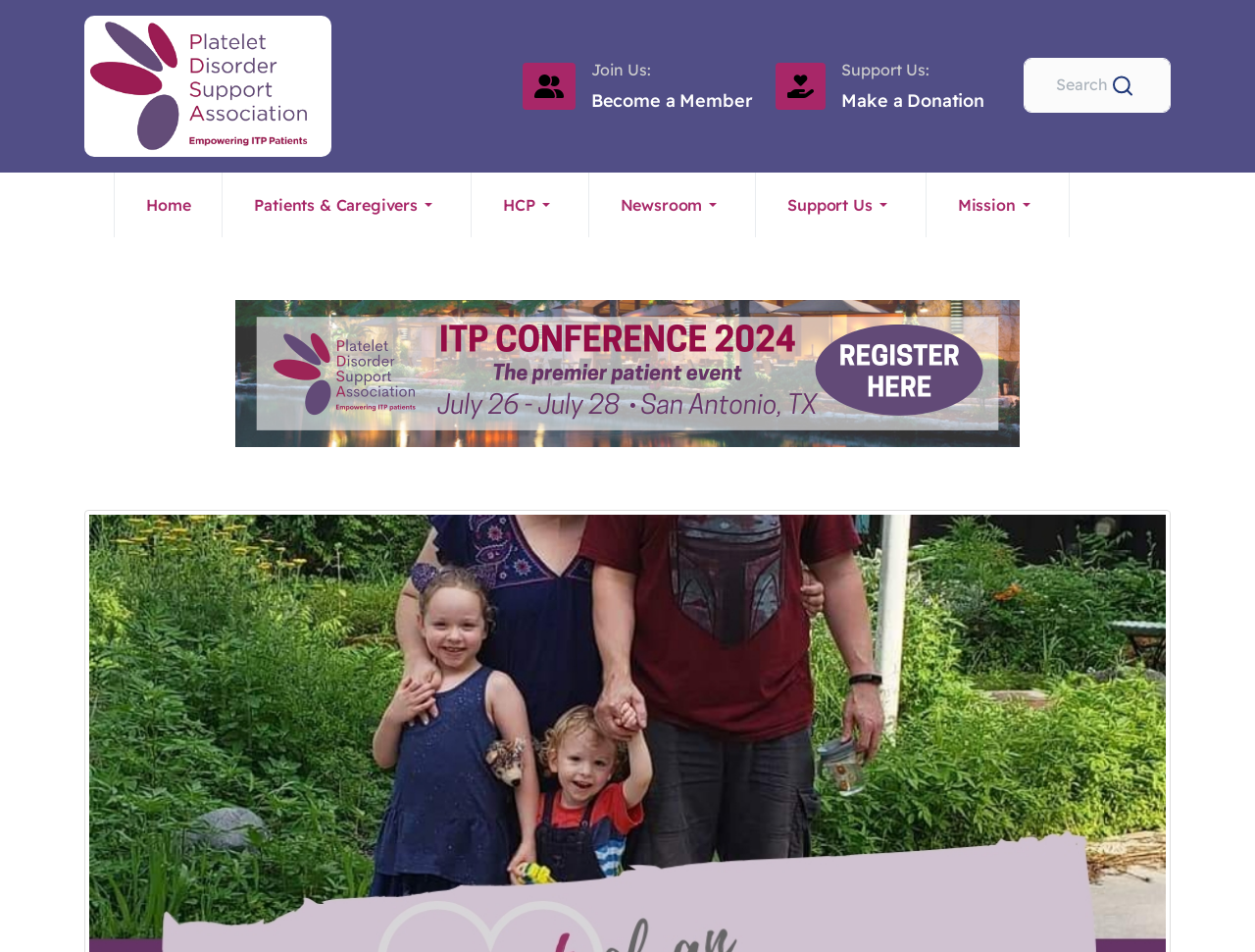Provide the bounding box coordinates of the HTML element this sentence describes: "Make a Donation".

[0.671, 0.092, 0.784, 0.12]